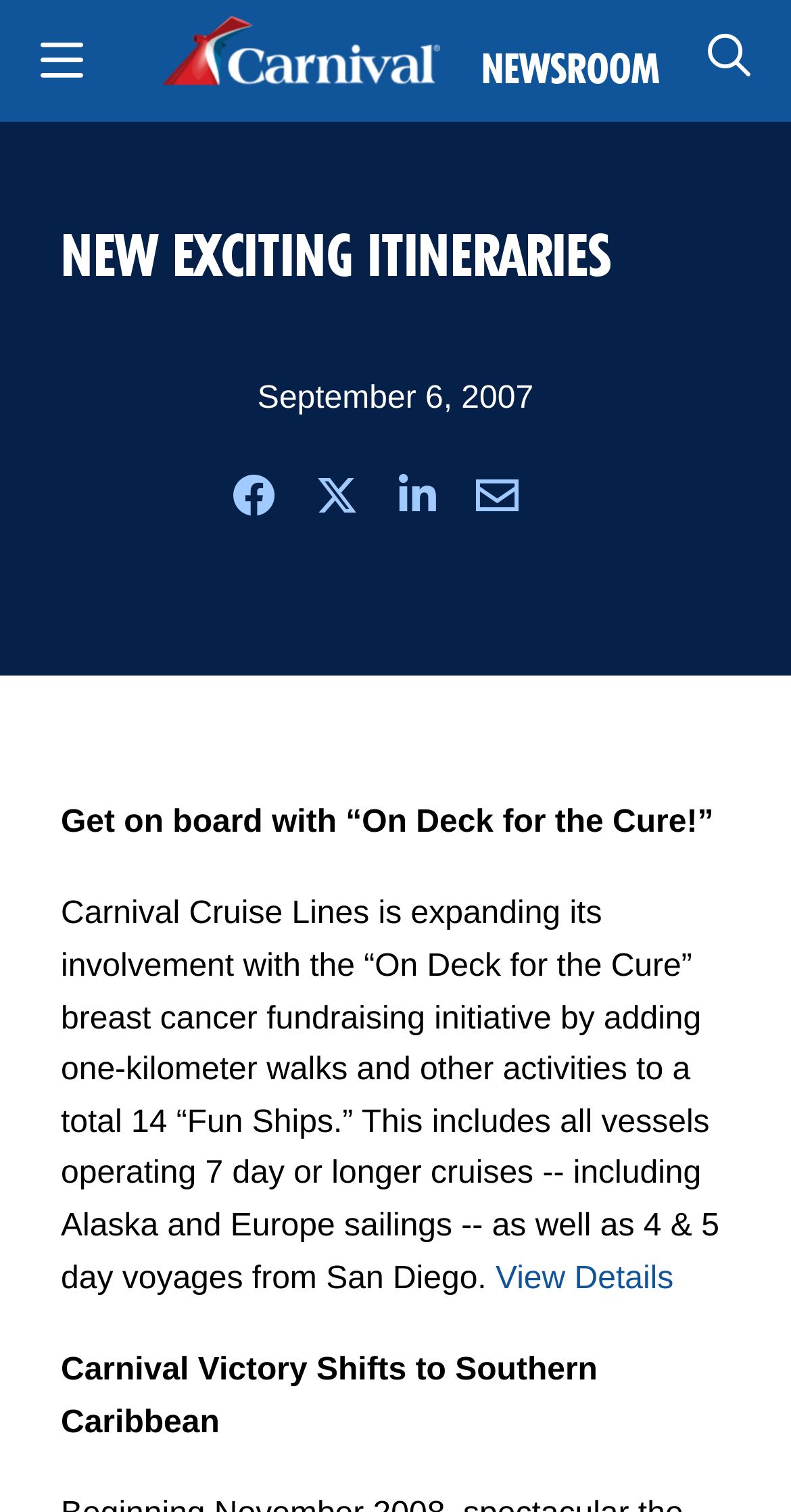Please reply to the following question with a single word or a short phrase:
How many social media links are there?

3